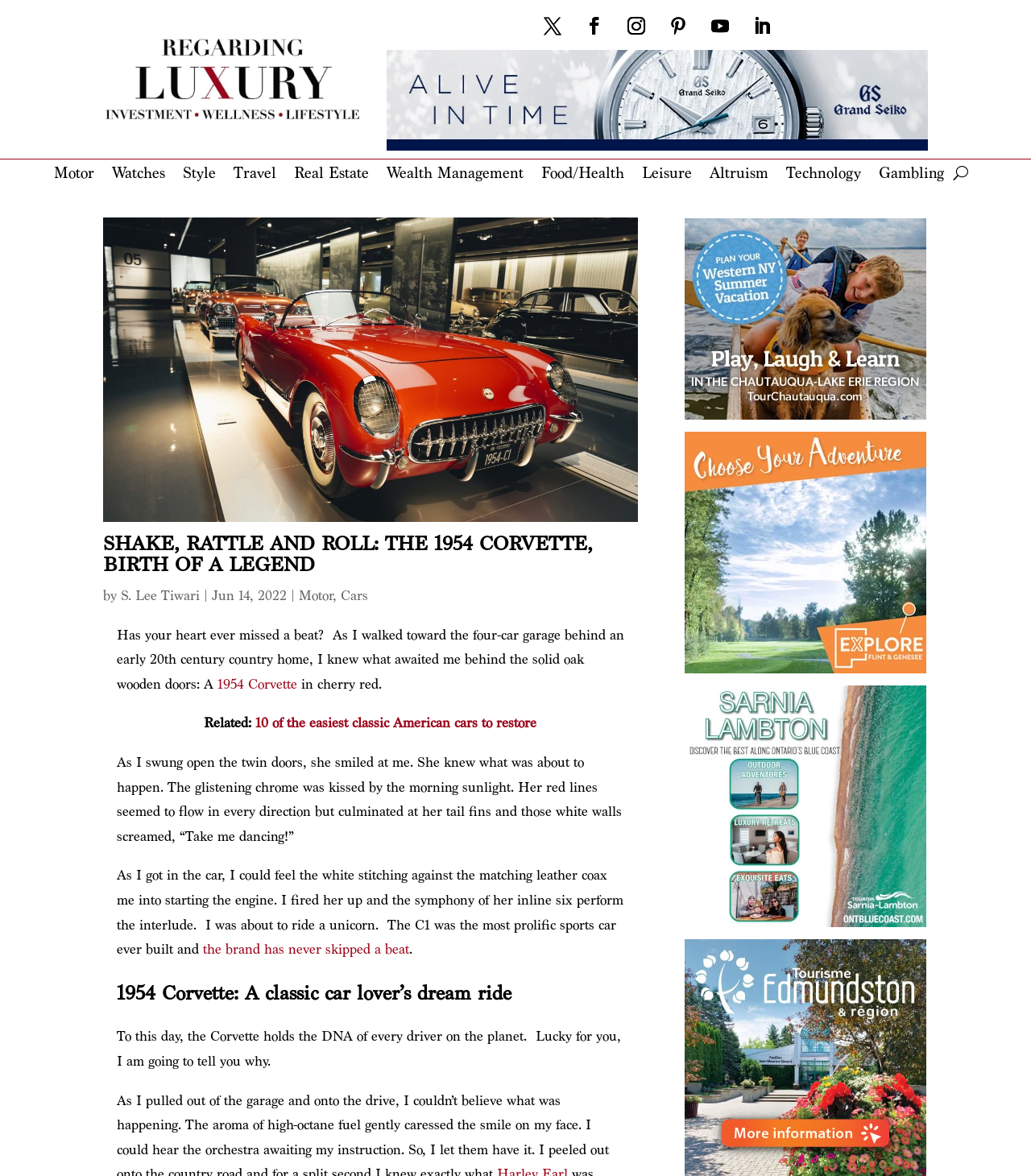Please specify the bounding box coordinates of the element that should be clicked to execute the given instruction: 'Explore the 'Motor' section'. Ensure the coordinates are four float numbers between 0 and 1, expressed as [left, top, right, bottom].

[0.052, 0.141, 0.091, 0.159]